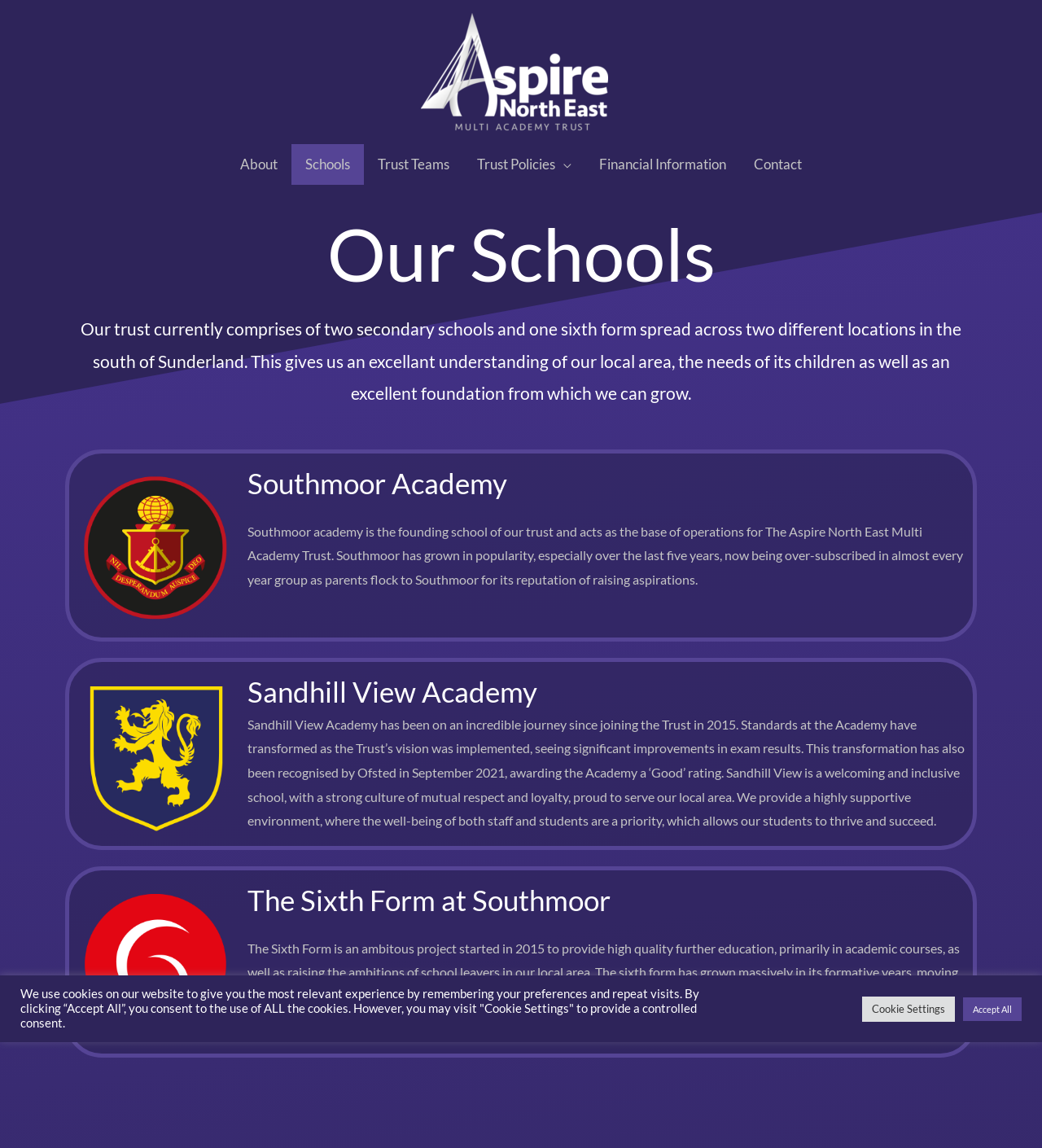What is the location of the schools?
Using the image, elaborate on the answer with as much detail as possible.

According to the webpage, the schools are located in the south of Sunderland, which is mentioned in the description of the trust.